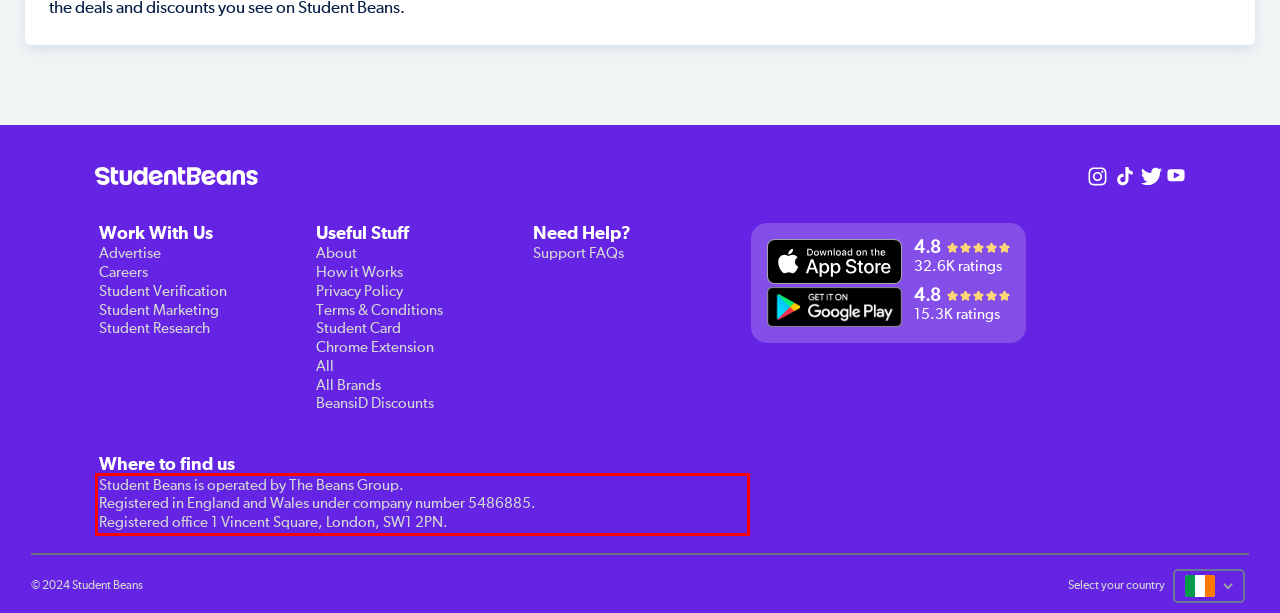Analyze the screenshot of the webpage that features a red bounding box and recognize the text content enclosed within this red bounding box.

Student Beans is operated by The Beans Group. Registered in England and Wales under company number 5486885. Registered office 1 Vincent Square, London, SW1 2PN.